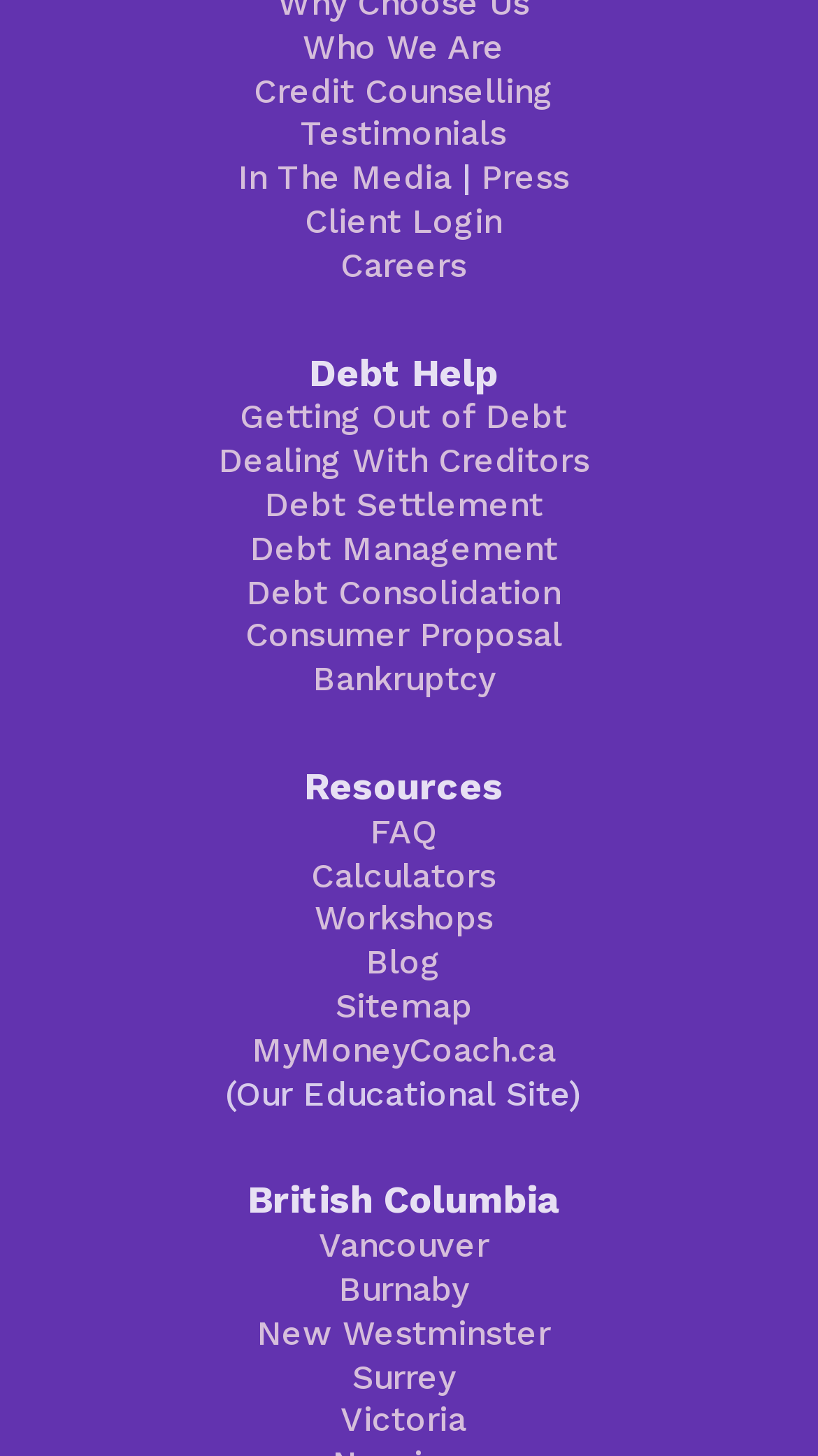What is the location mentioned in the last section of the webpage?
Based on the image, respond with a single word or phrase.

British Columbia